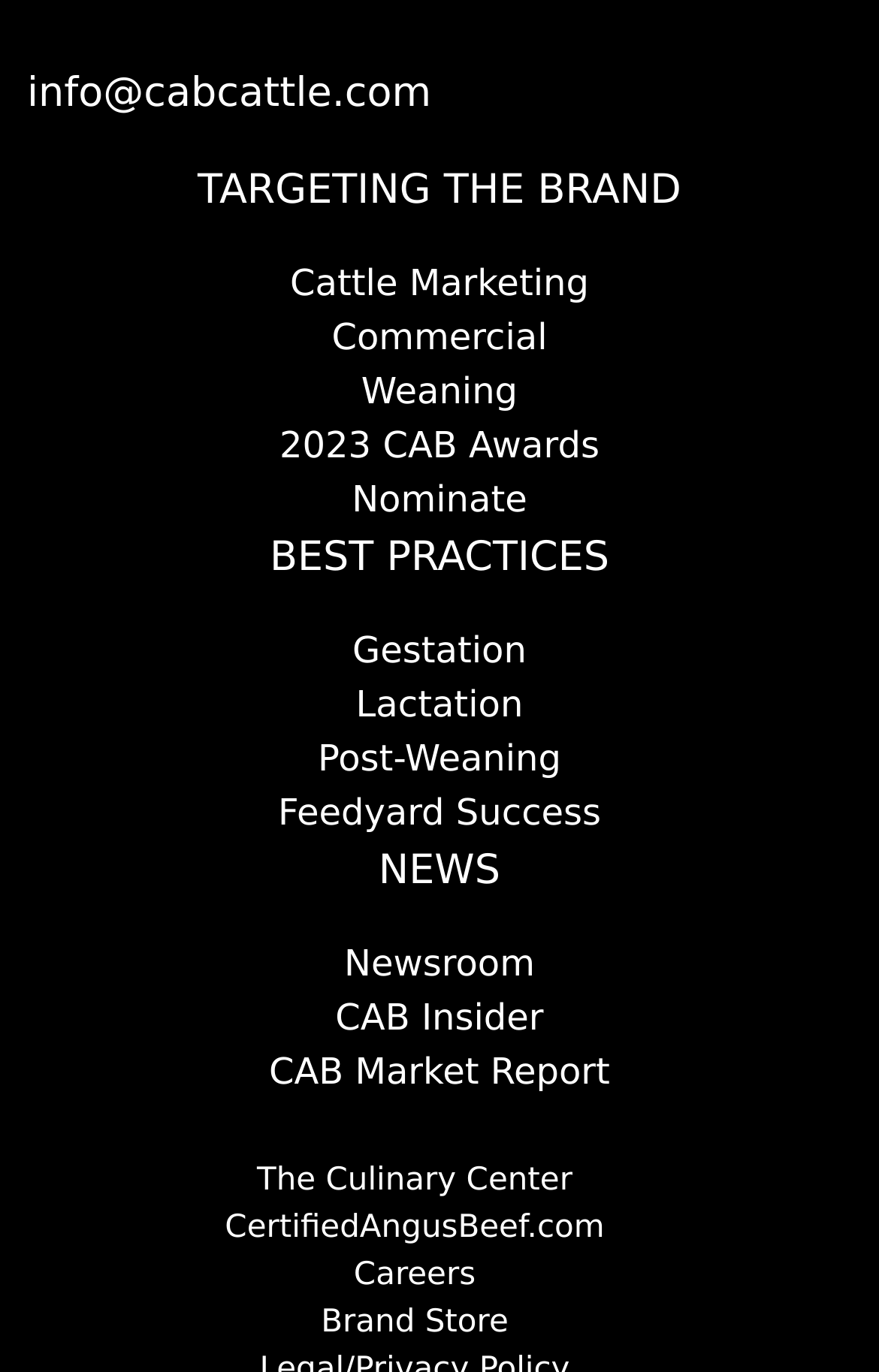Find the bounding box coordinates for the area that must be clicked to perform this action: "Read the news".

[0.125, 0.613, 0.875, 0.683]